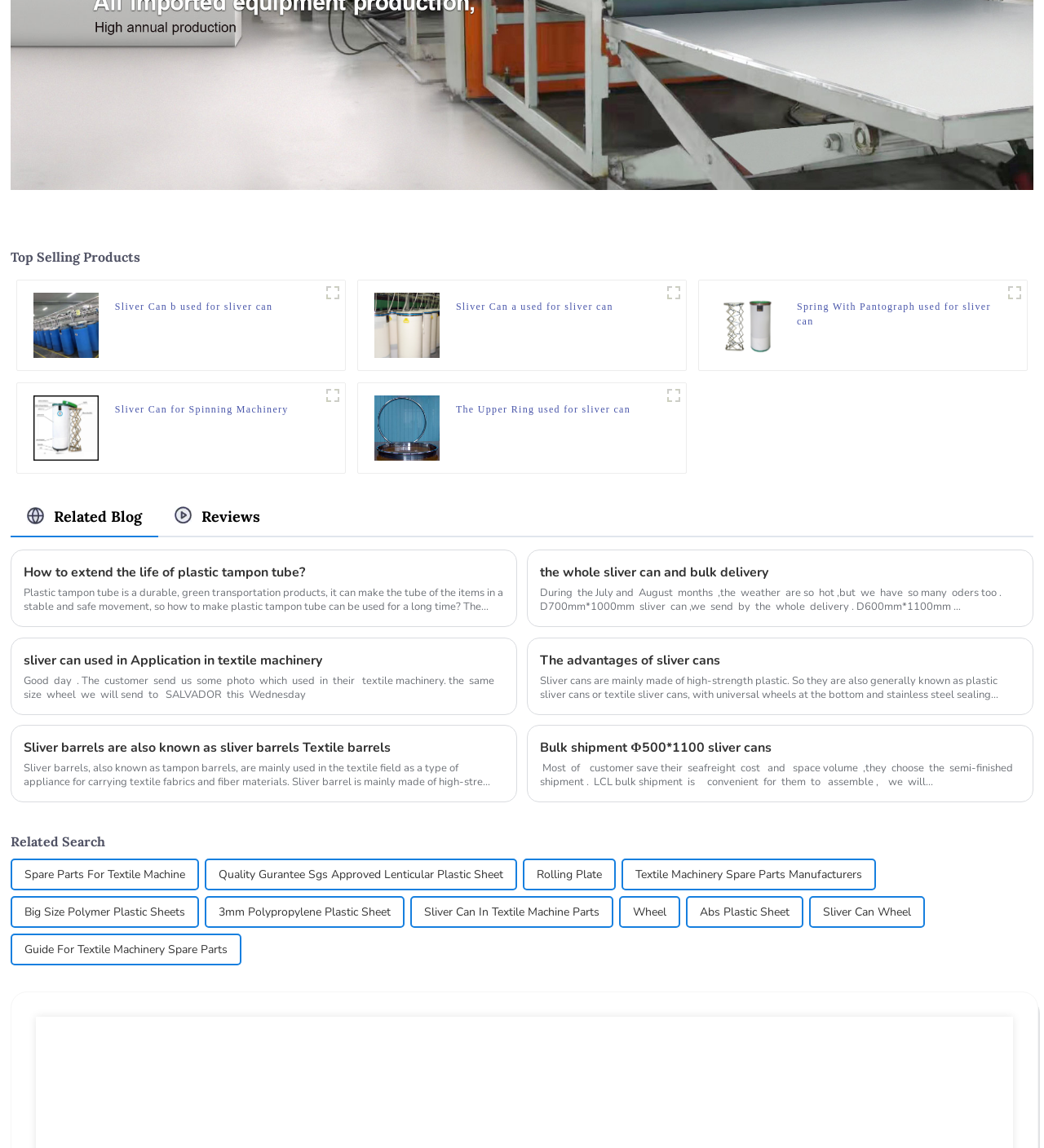Can sliver cans be used for a long time? Based on the screenshot, please respond with a single word or phrase.

Yes